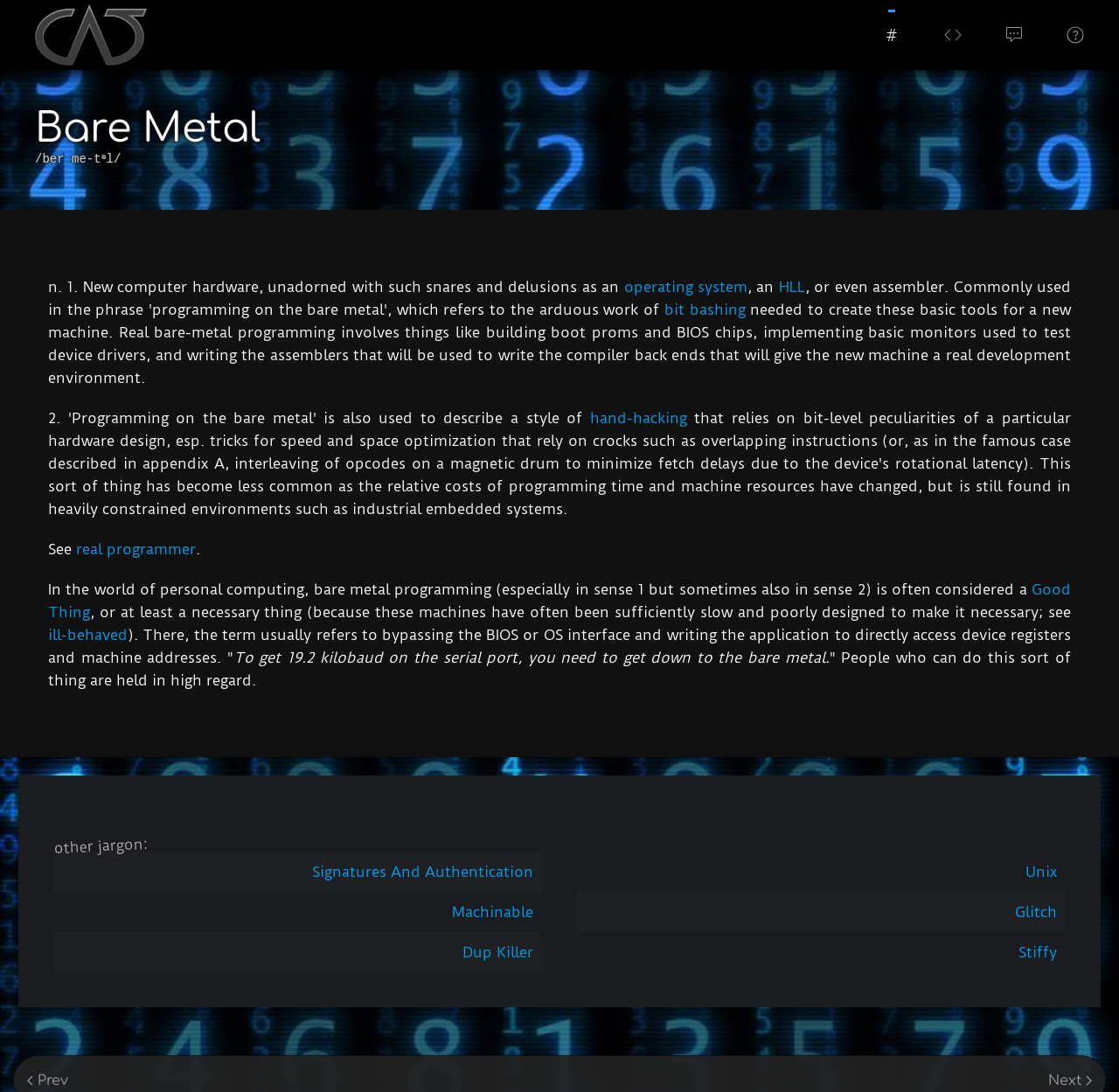Construct a comprehensive caption that outlines the webpage's structure and content.

This webpage appears to be a dictionary or encyclopedia entry about the term "Bare Metal". At the top left, there is a link to "Skip to main content" and a link to "Back to home" with an image of "CATENCODE" next to it. 

On the top right, there are four links with corresponding images, but no text is provided for these links. 

Below the top section, there is a heading "Bare Metal" followed by a pronunciation guide "/ber me-tᵊl/". The main content of the page is a detailed definition of "Bare Metal", which includes several links to related terms such as "operating system", "HLL", "bit bashing", "hand-hacking", and "real programmer". 

The definition is divided into two parts, with the first part explaining the term in the context of computer hardware and the second part discussing its significance in the world of personal computing. There are also several quotes and examples provided to illustrate the concept.

At the bottom of the page, there is a section labeled "other jargon:" with several links to related terms such as "Signatures And Authentication", "Machinable", "Dup Killer", "Unix", "Glitch", and "Stiffy". 

Finally, there are links to "Next page" and "Previous page" at the very bottom, with corresponding images and text.